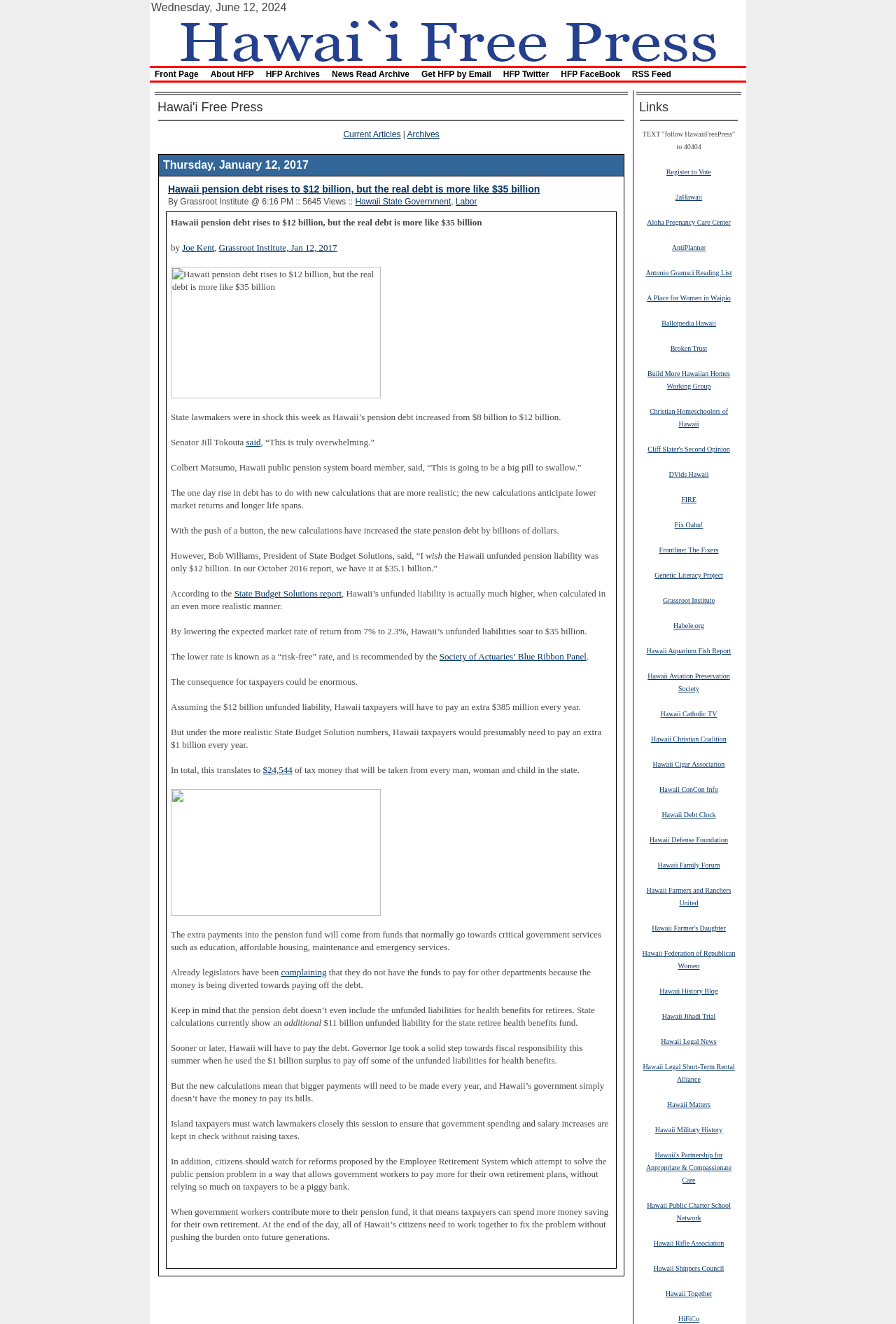Please identify the bounding box coordinates of the element's region that should be clicked to execute the following instruction: "Check the current articles". The bounding box coordinates must be four float numbers between 0 and 1, i.e., [left, top, right, bottom].

[0.383, 0.098, 0.447, 0.105]